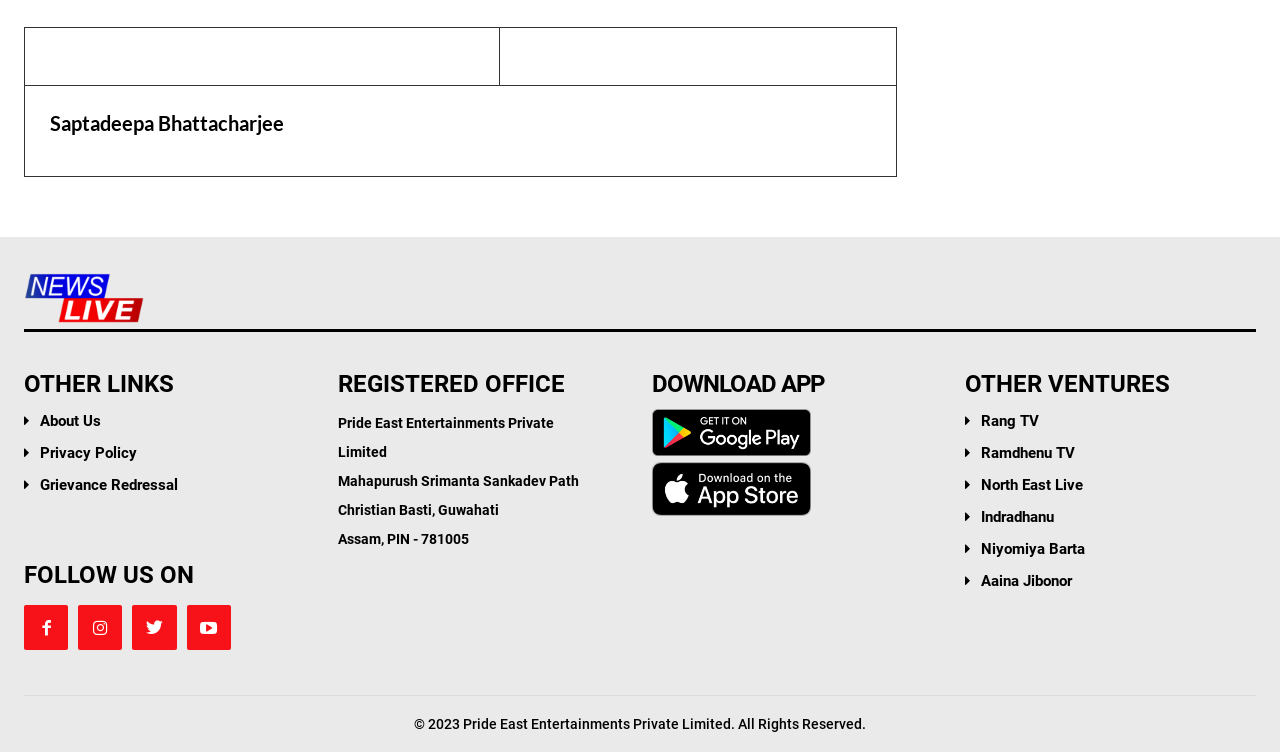Provide the bounding box coordinates of the HTML element described by the text: "North East Live".

[0.767, 0.633, 0.846, 0.657]